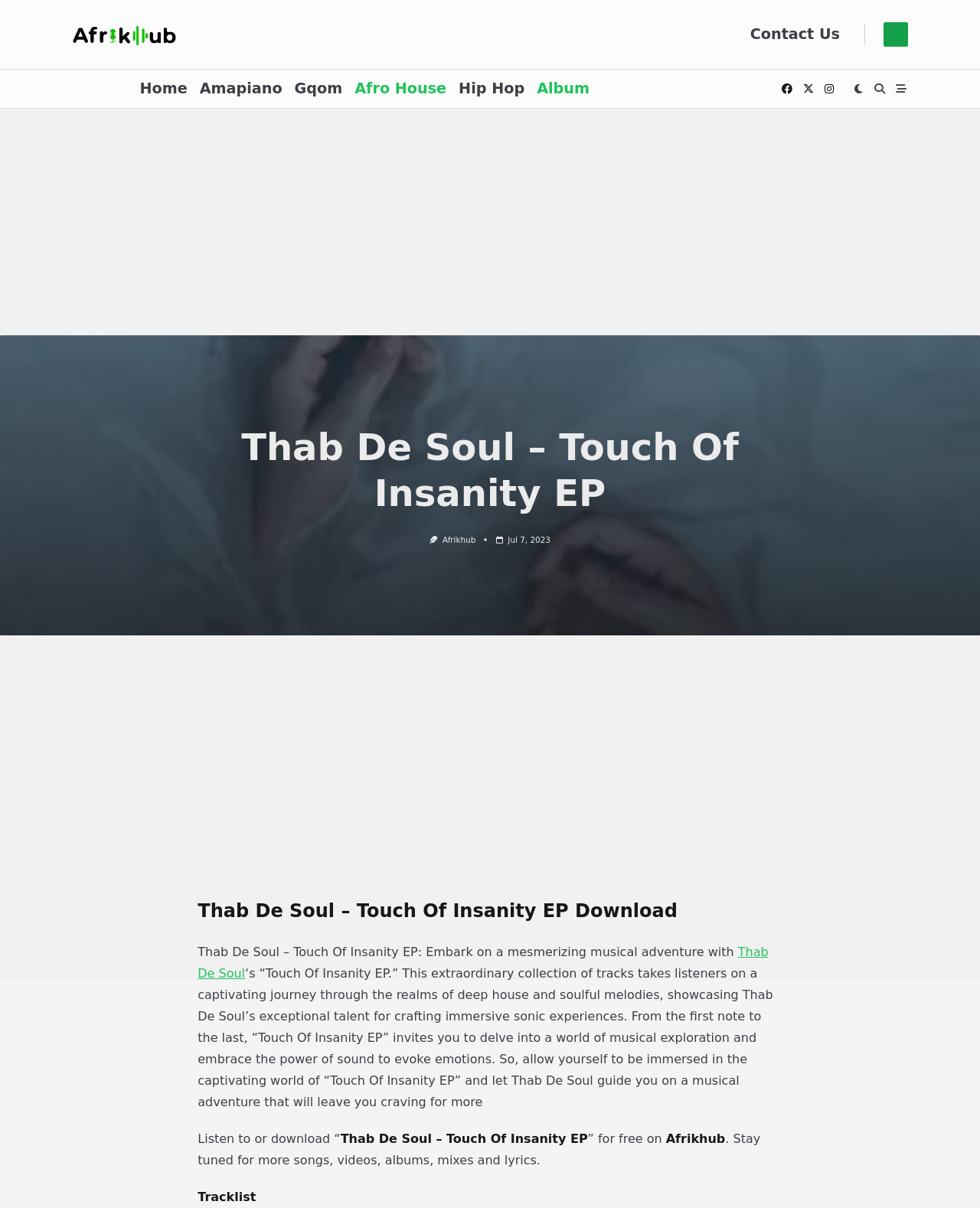Please provide the bounding box coordinates for the element that needs to be clicked to perform the instruction: "Download Thab De Soul – Touch Of Insanity EP". The coordinates must consist of four float numbers between 0 and 1, formatted as [left, top, right, bottom].

[0.202, 0.744, 0.798, 0.764]